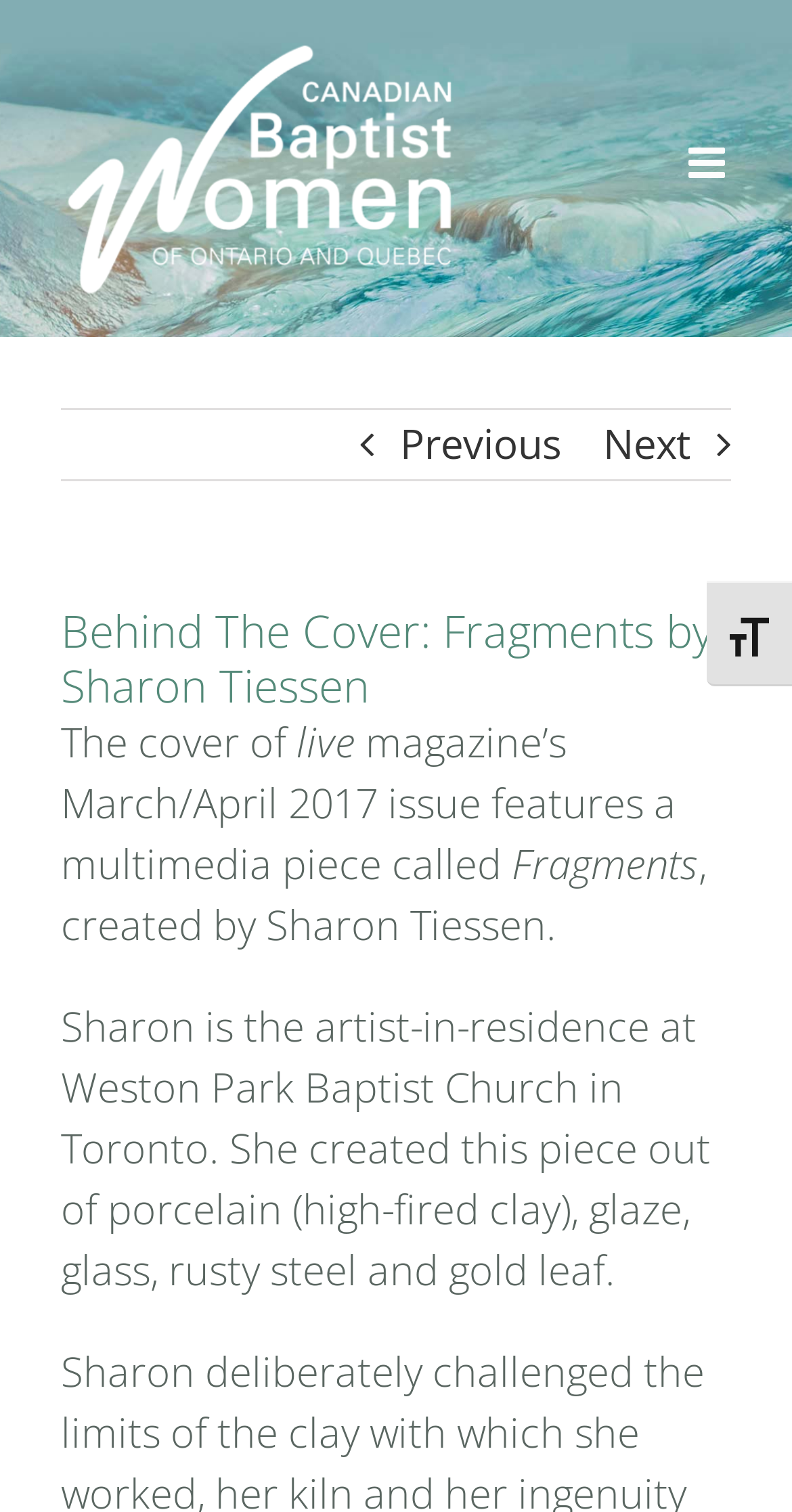Please answer the following question using a single word or phrase: 
What is the location of the church where Sharon is the artist-in-residence?

Toronto